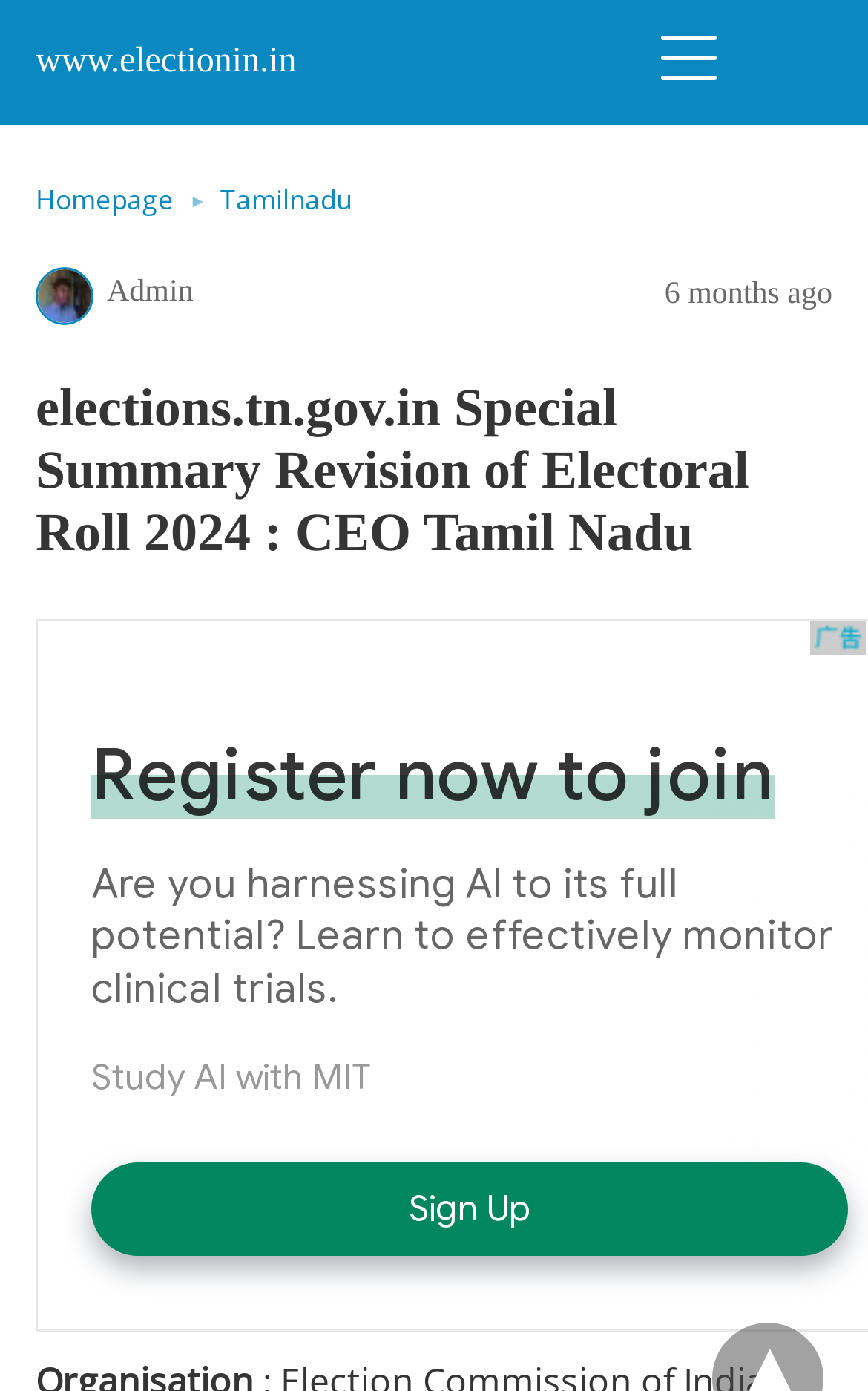Respond to the question below with a single word or phrase:
What is the current page about?

Special Summary Revision of Electoral Roll 2024